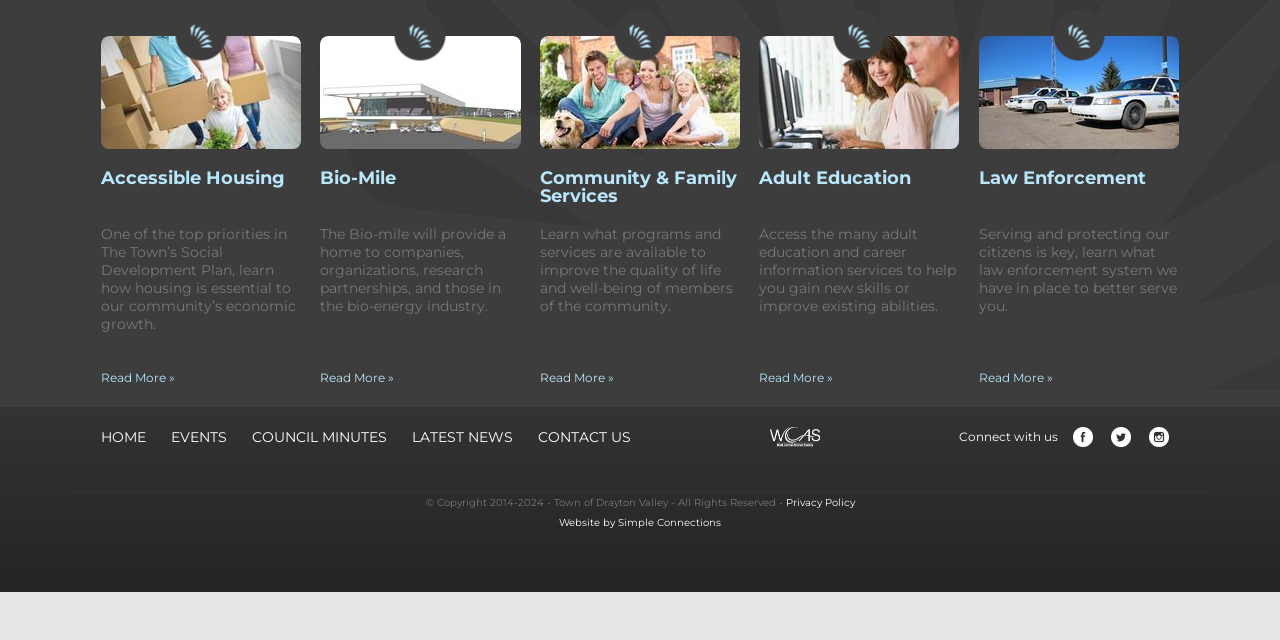Extract the bounding box coordinates of the UI element described by: "Council Minutes". The coordinates should include four float numbers ranging from 0 to 1, e.g., [left, top, right, bottom].

[0.197, 0.637, 0.322, 0.73]